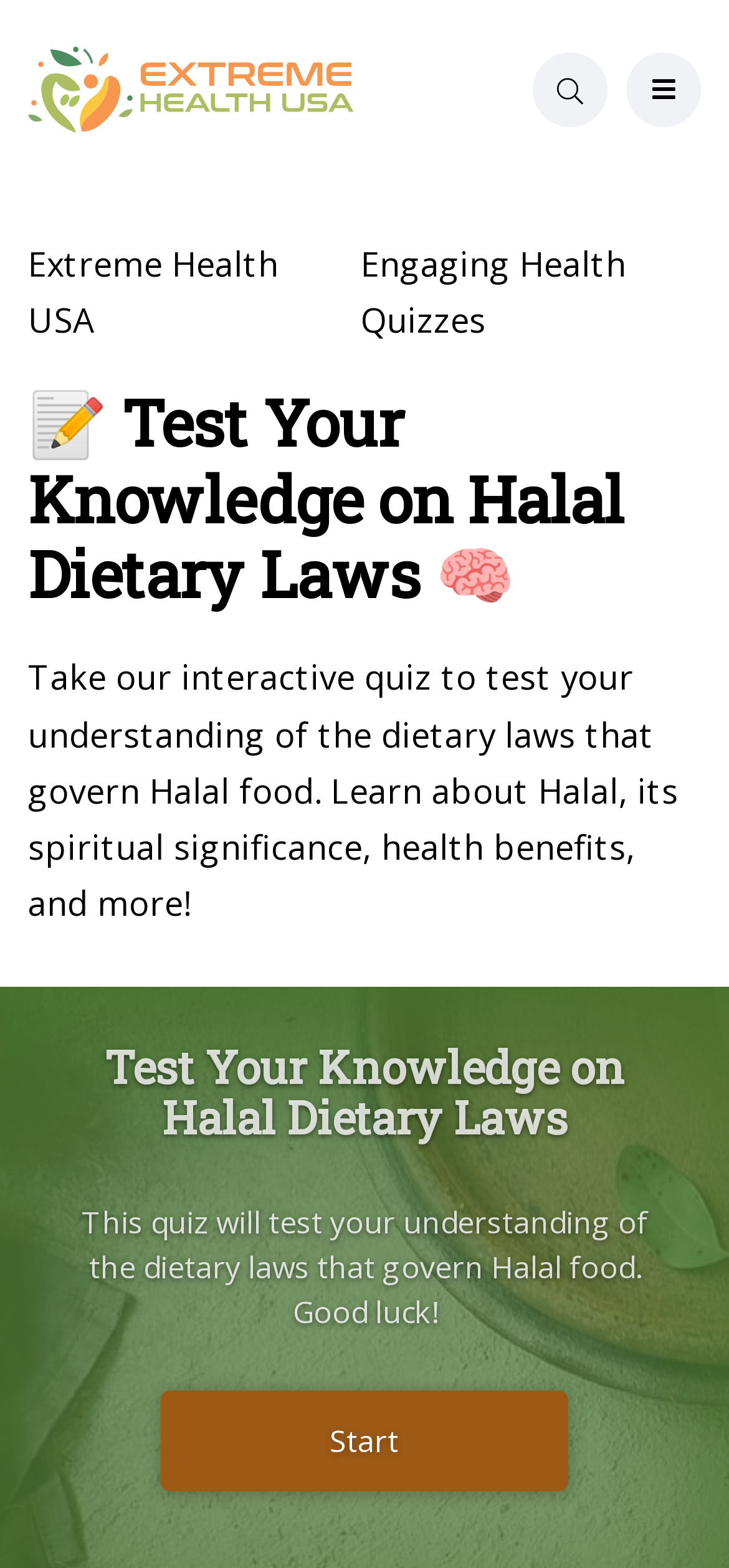Your task is to find and give the main heading text of the webpage.

📝 Test Your Knowledge on Halal Dietary Laws 🧠